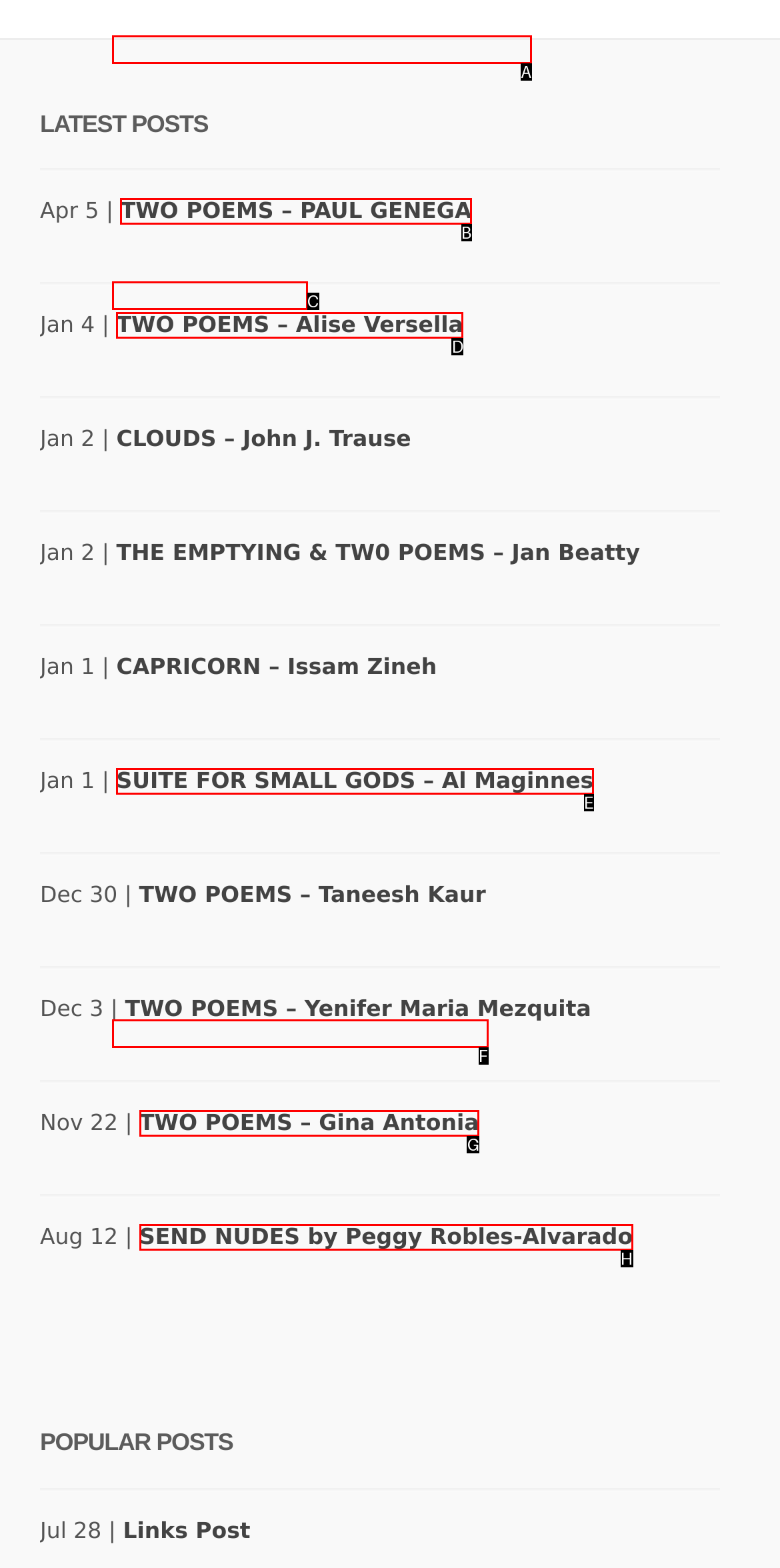Based on the element description: Kwame Dawes, choose the best matching option. Provide the letter of the option directly.

C